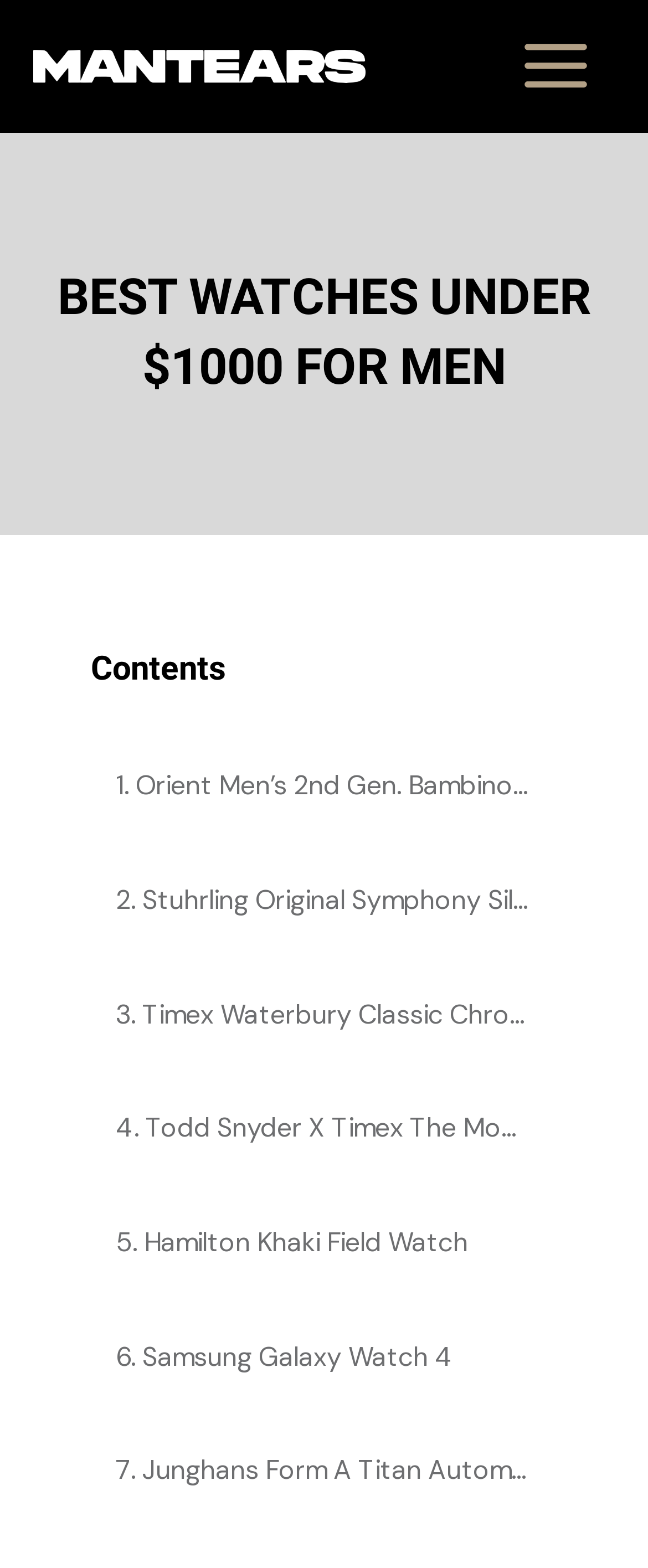Describe every aspect of the webpage in a detailed manner.

The webpage is about the best watches under $1000 for men. At the top left, there is a link. On the top right, there is a main menu button with an image next to it. Below the main menu button, there is a large heading that reads "BEST WATCHES UNDER $1000 FOR MEN". 

Underneath the heading, there is another heading that says "Contents". Below the "Contents" heading, there are six links to different watches, including the Orient Men's 2nd Gen. Bambino Ver. 2 Watch, the Stuhrling Original Symphony Silver-Tone Dial Watch, the Timex Waterbury Classic Chronograph 40mm Watch, the Todd Snyder X Timex The Modern Art Watch, the Hamilton Khaki Field Watch, and the Samsung Galaxy Watch 4. These links are arranged in a vertical list, with the first link starting from the top left and the last link ending at the bottom right.